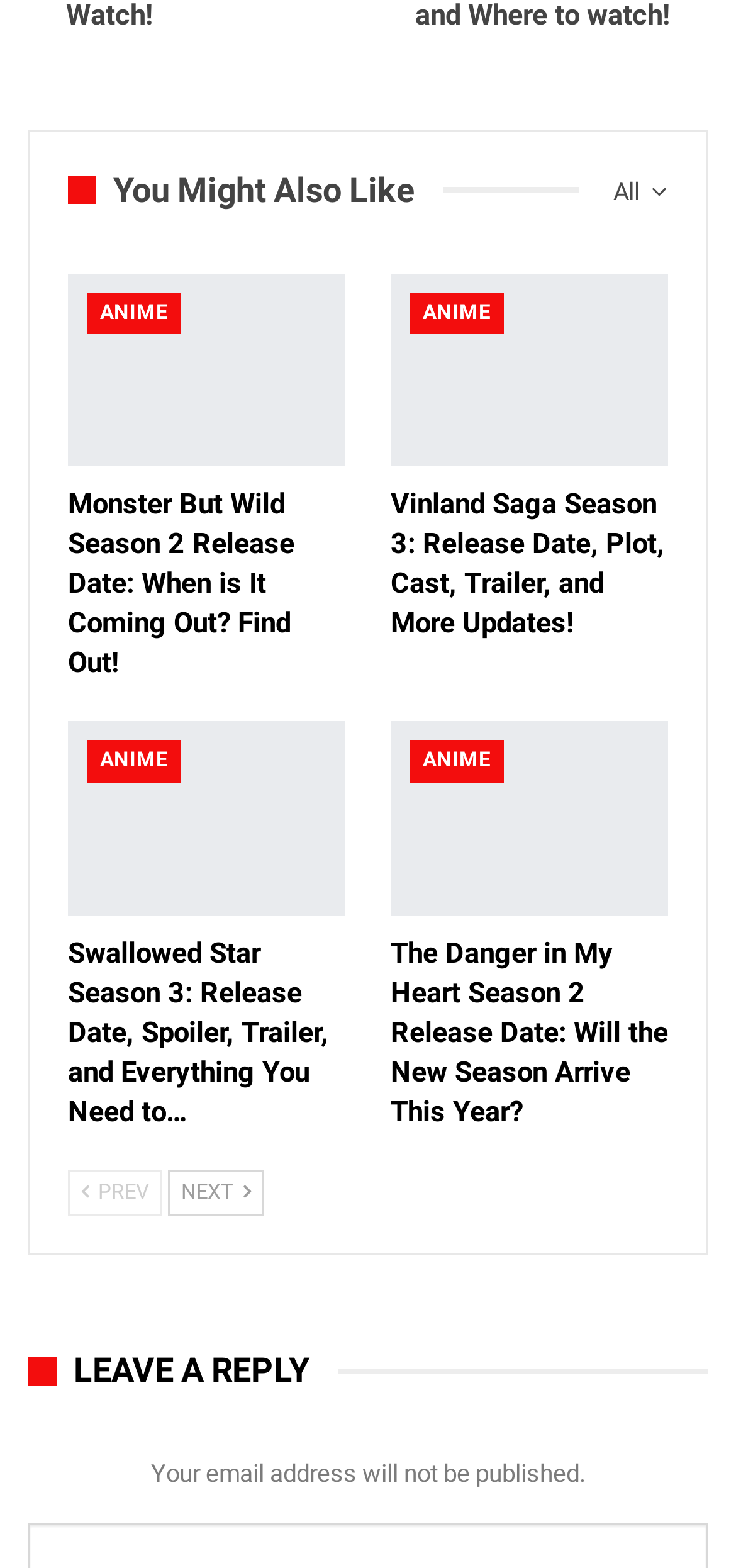Please provide the bounding box coordinates for the element that needs to be clicked to perform the following instruction: "View 'Vinland Saga Season 3: Release Date, Plot, Cast, Trailer, and More Updates!' article". The coordinates should be given as four float numbers between 0 and 1, i.e., [left, top, right, bottom].

[0.531, 0.174, 0.908, 0.298]